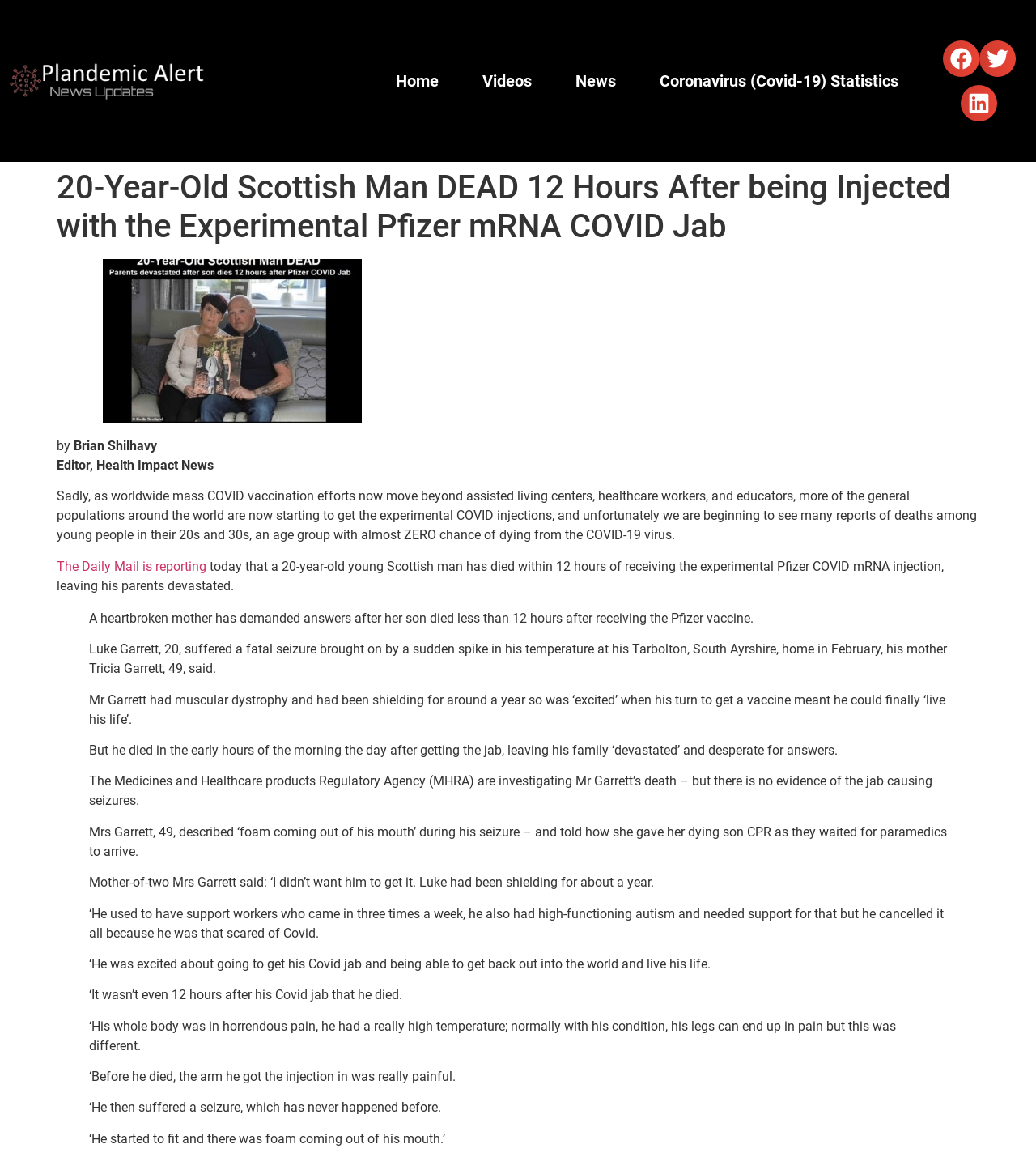Please reply with a single word or brief phrase to the question: 
What is the name of the website section?

News